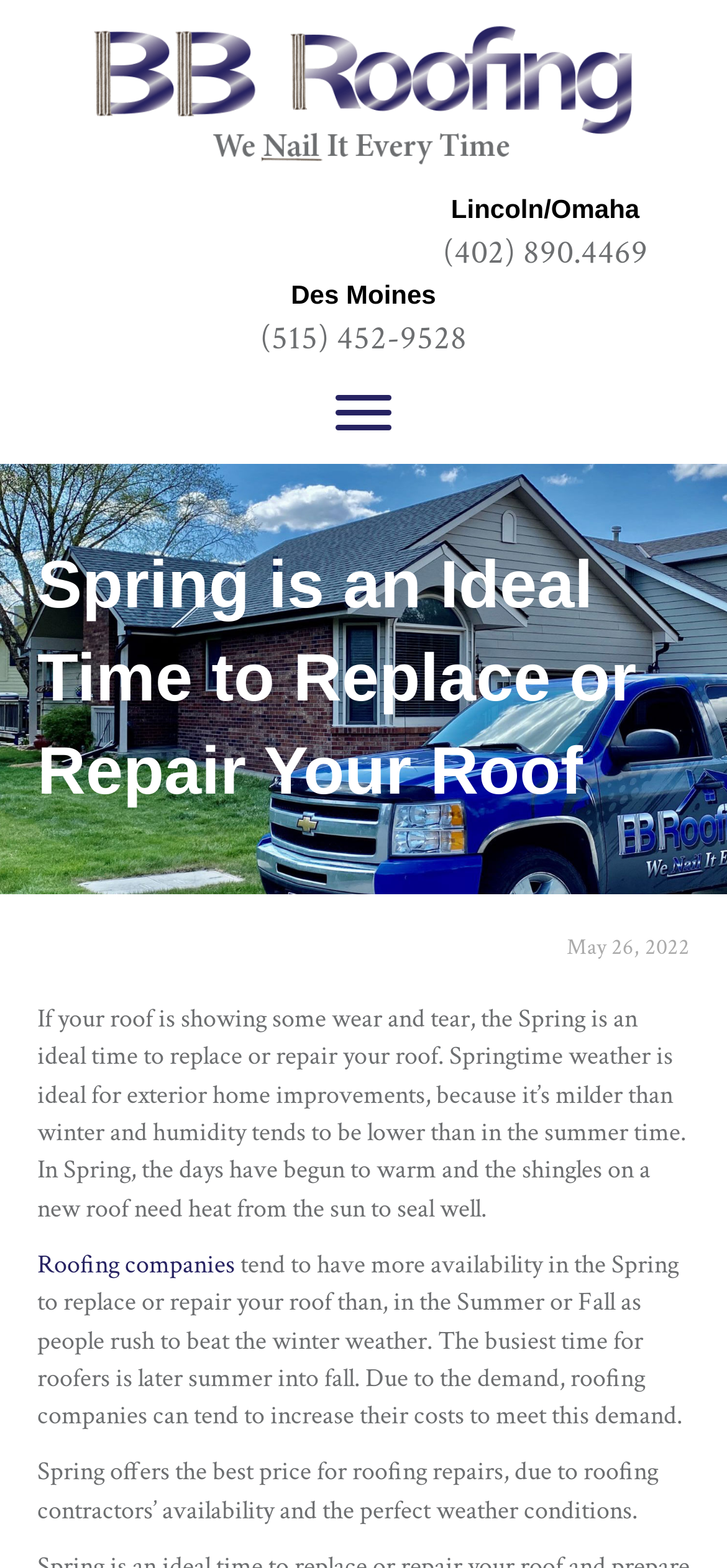What is the benefit of roofing repairs in Spring?
Please give a detailed and elaborate answer to the question based on the image.

I found the answer by reading the static text element that says 'Spring offers the best price for roofing repairs...' which is located at the bottom of the main content area of the webpage.